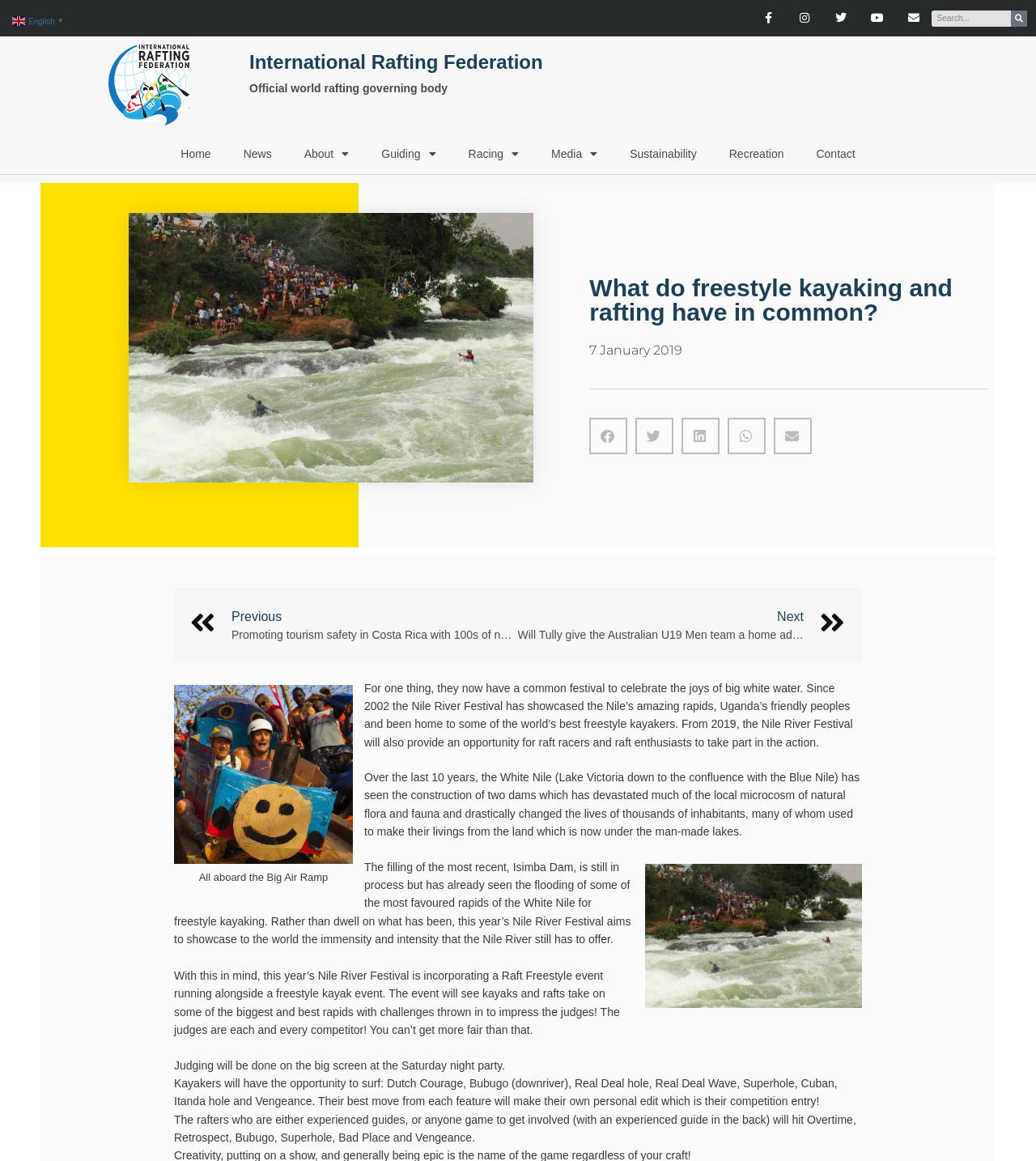How many social media links are at the top?
Look at the image and provide a detailed response to the question.

I counted the social media links at the top of the webpage, which are Facebook, Instagram, Twitter, Youtube, and Envelope, so there are 5 social media links.